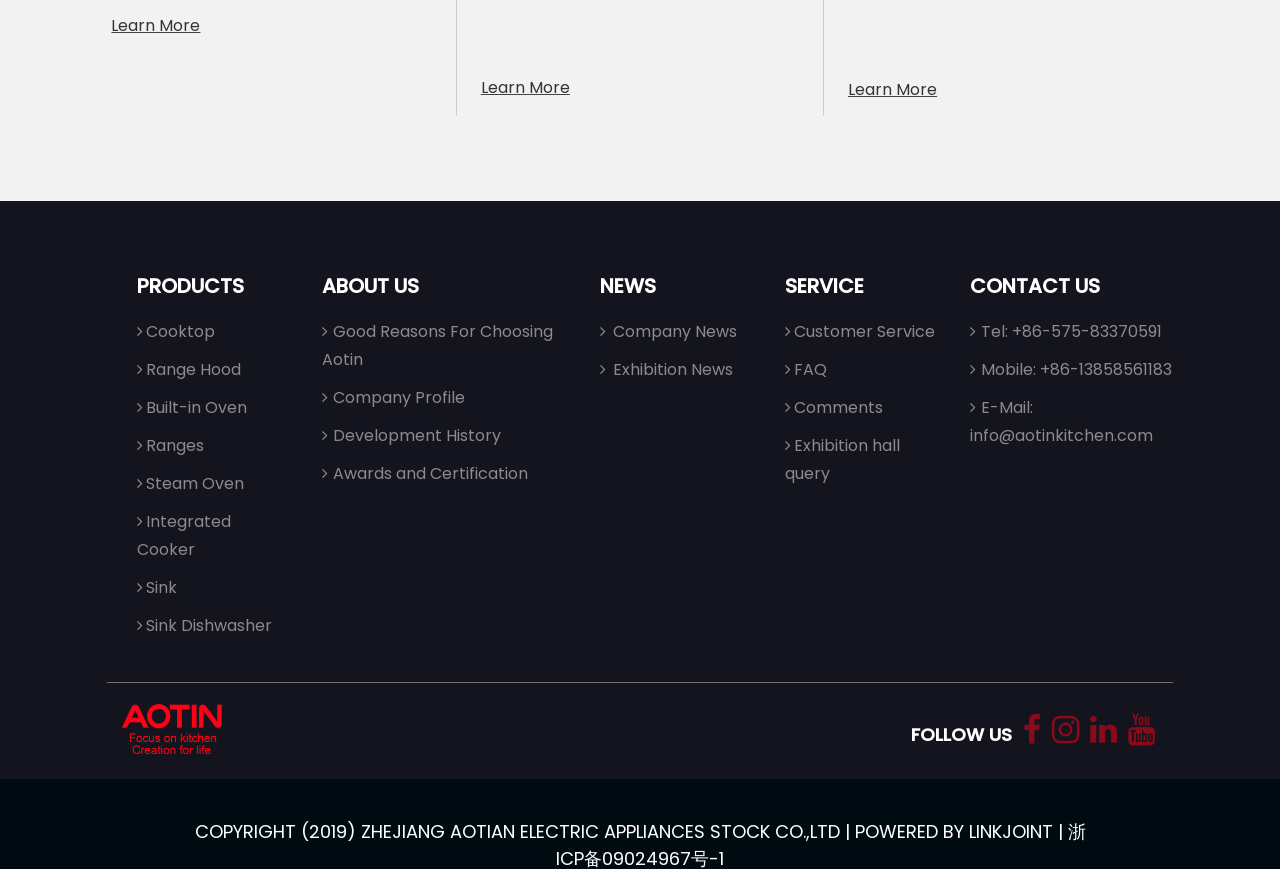Determine the bounding box coordinates of the element's region needed to click to follow the instruction: "Follow us on social media". Provide these coordinates as four float numbers between 0 and 1, formatted as [left, top, right, bottom].

[0.799, 0.831, 0.813, 0.86]